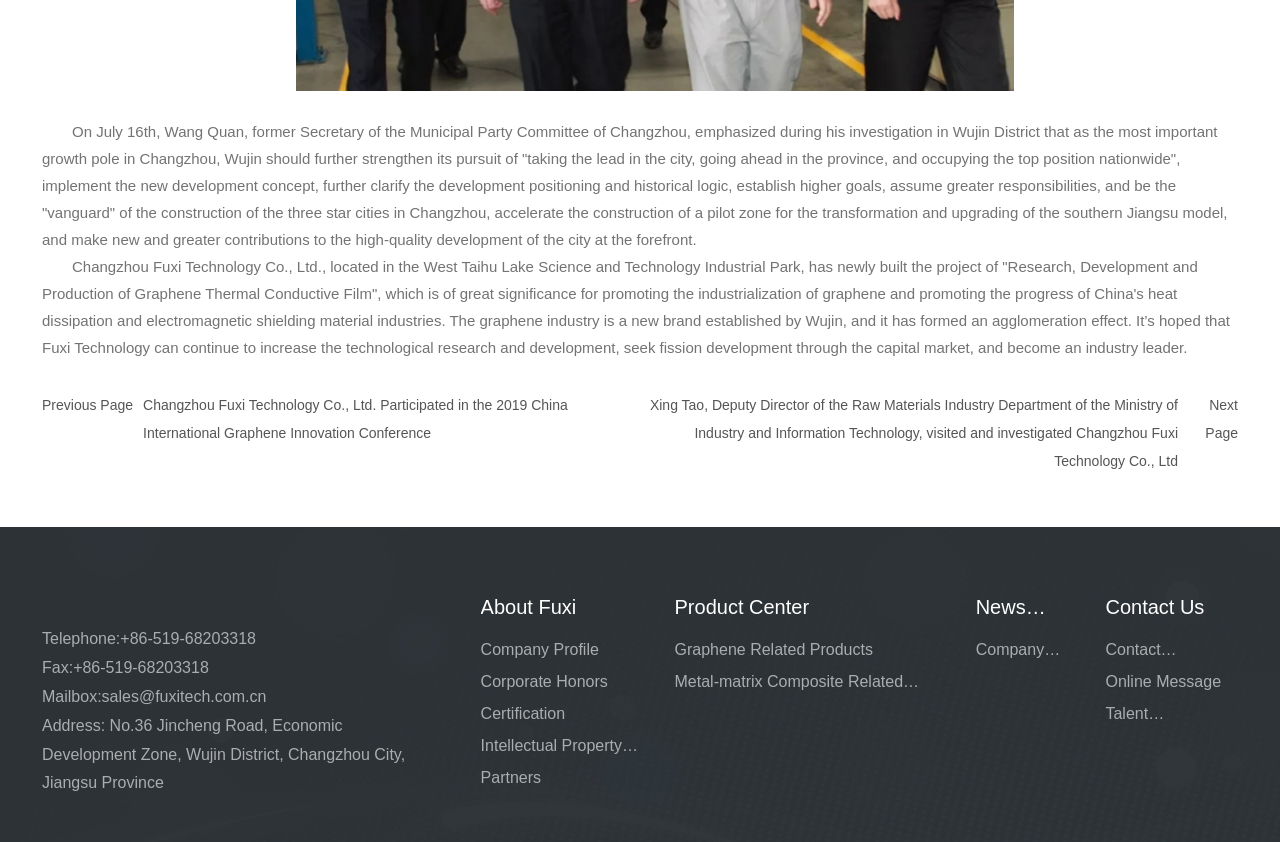Locate the bounding box of the UI element with the following description: "+86-519-68203318".

[0.094, 0.749, 0.2, 0.769]